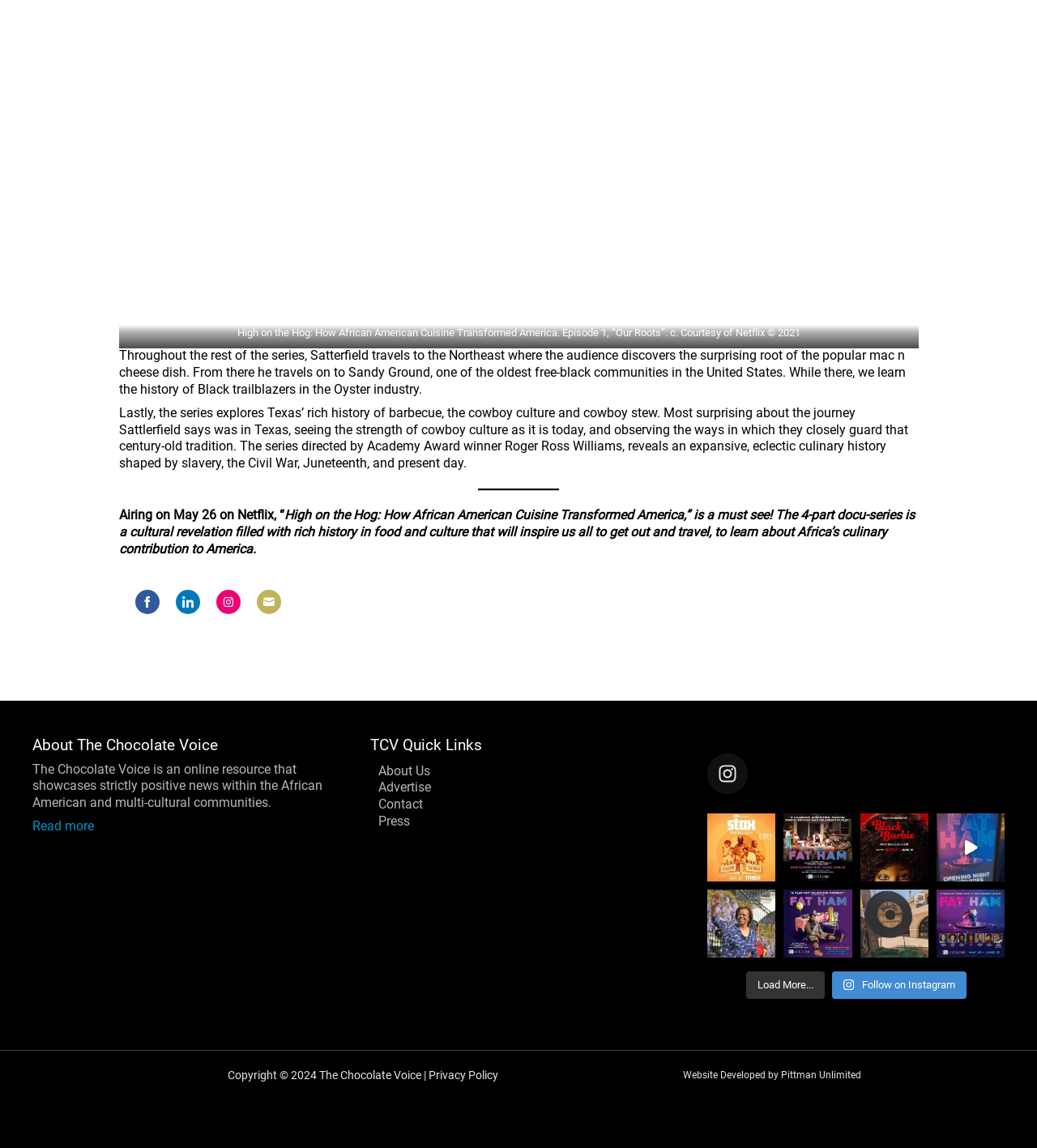Where is the oldest free-black community in the United States?
Please describe in detail the information shown in the image to answer the question.

According to the webpage, Satterfield travels to Sandy Ground, which is mentioned as one of the oldest free-black communities in the United States.